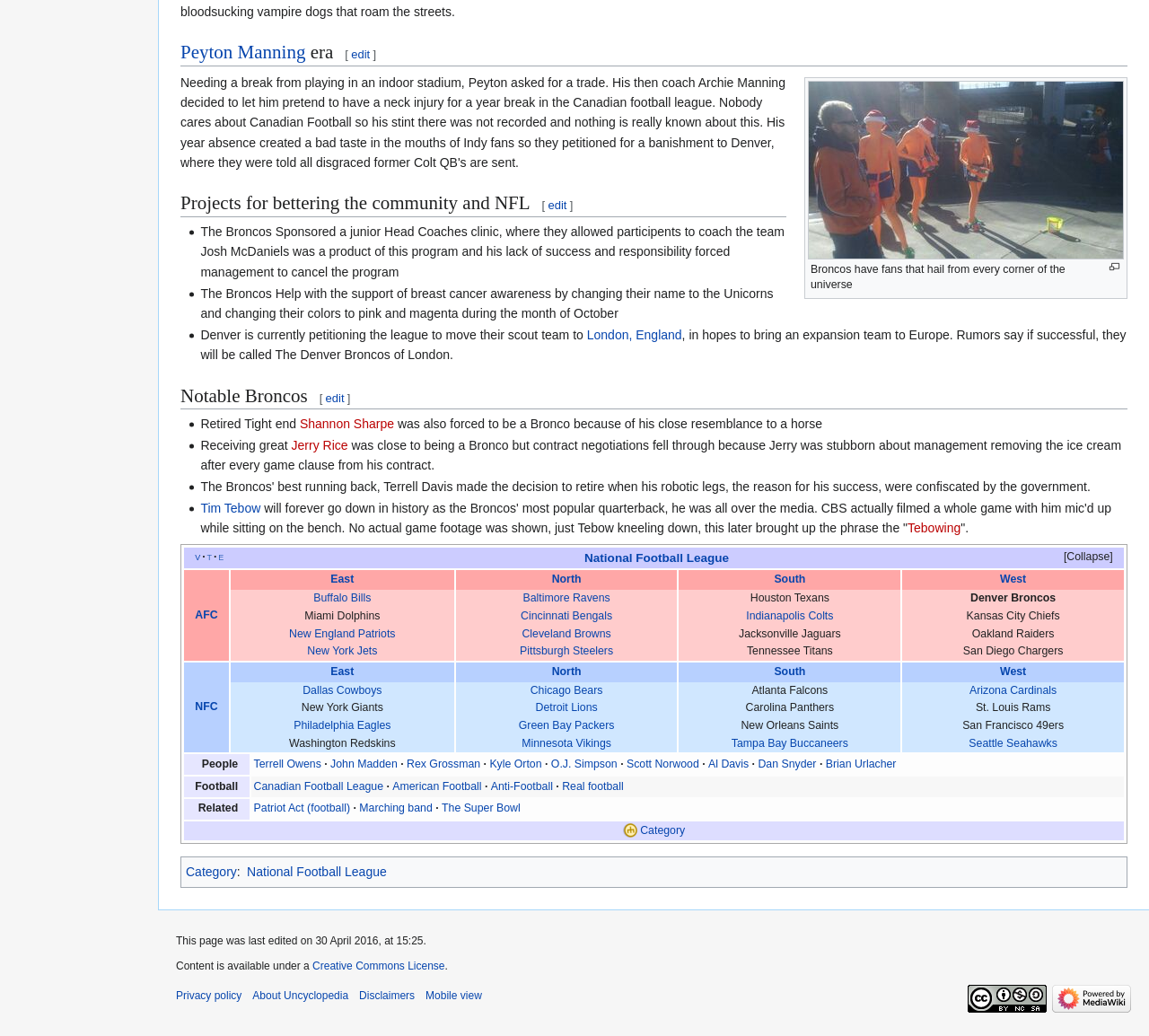Please determine the bounding box of the UI element that matches this description: My Account. The coordinates should be given as (top-left x, top-left y, bottom-right x, bottom-right y), with all values between 0 and 1.

None